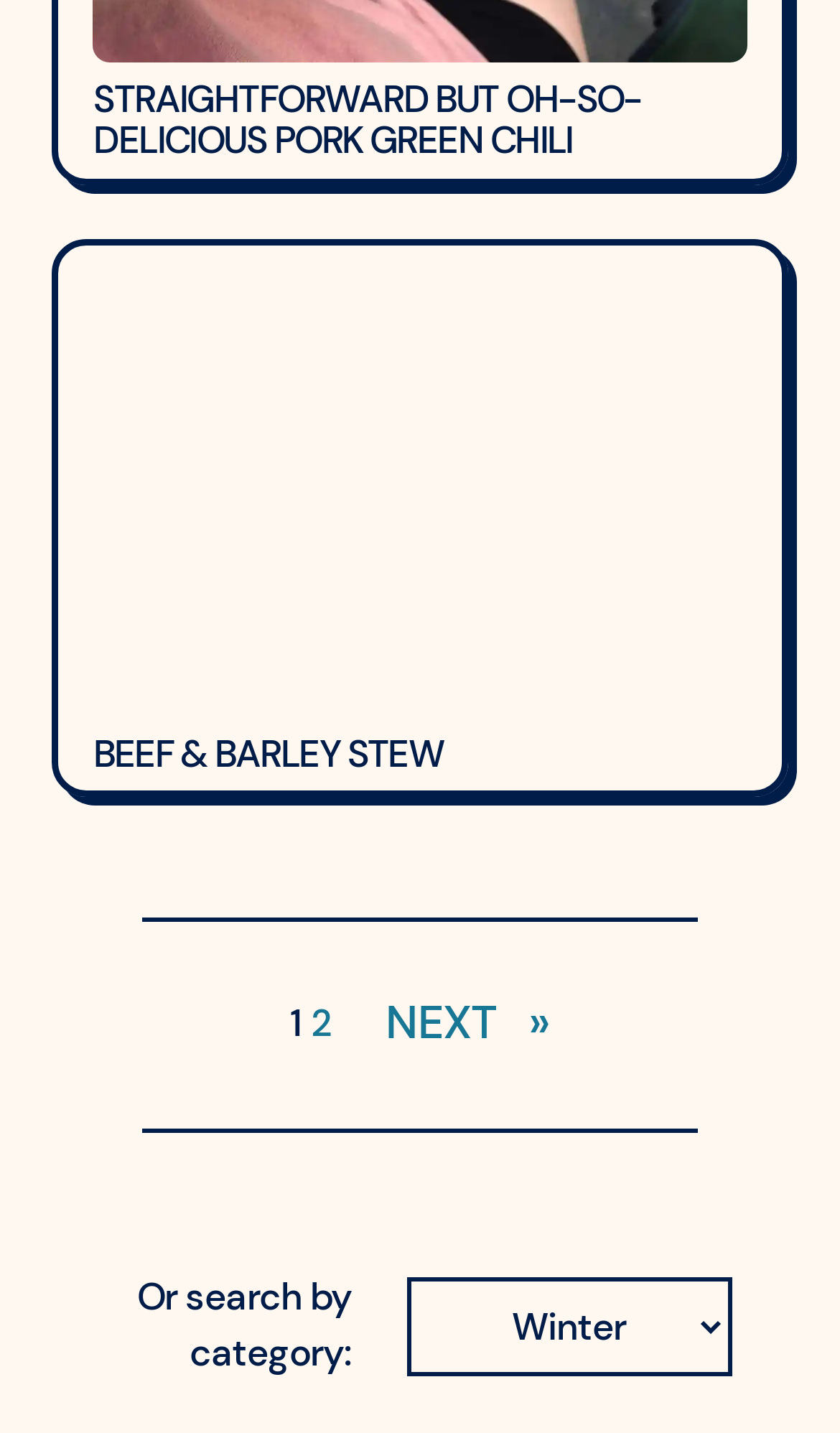Calculate the bounding box coordinates of the UI element given the description: "alt="Beef & Barley Stew"".

[0.111, 0.196, 0.889, 0.5]